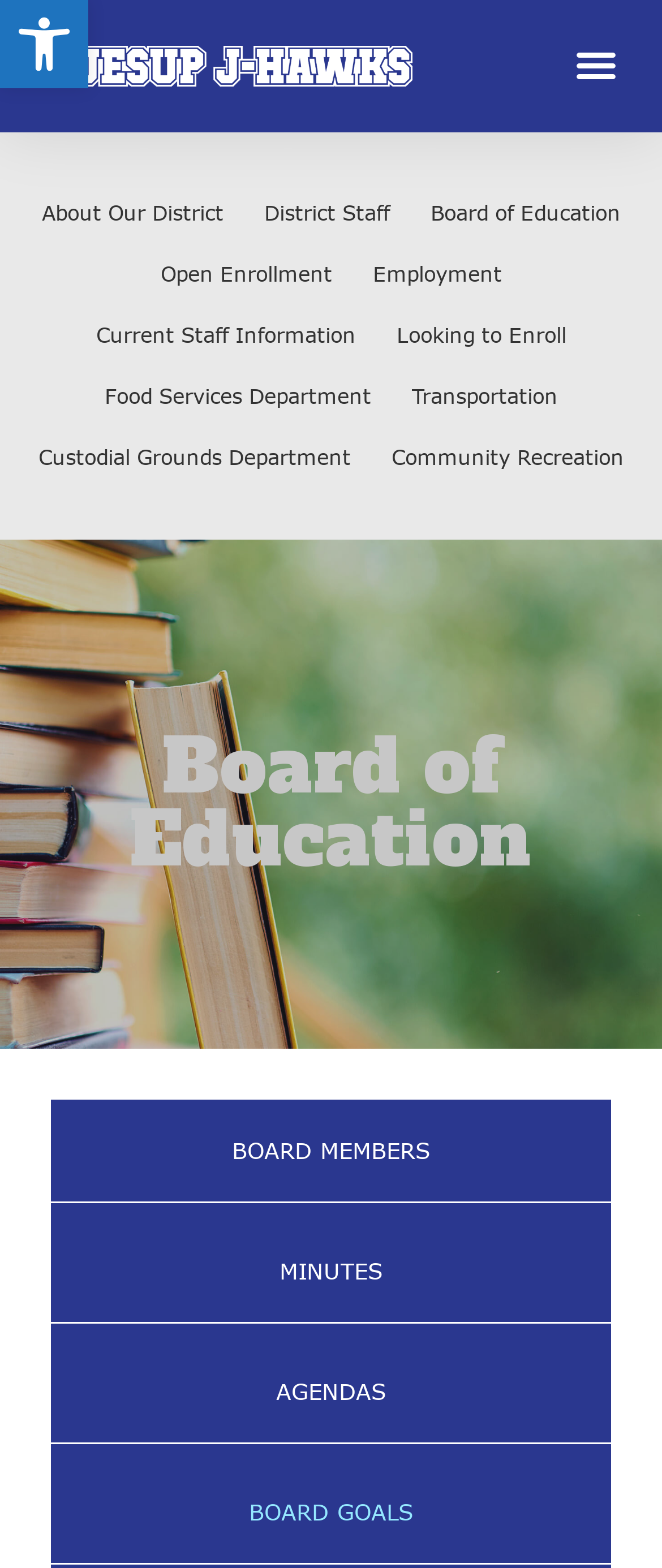Answer the question below with a single word or a brief phrase: 
How many links are under the 'Board of Education' heading?

4